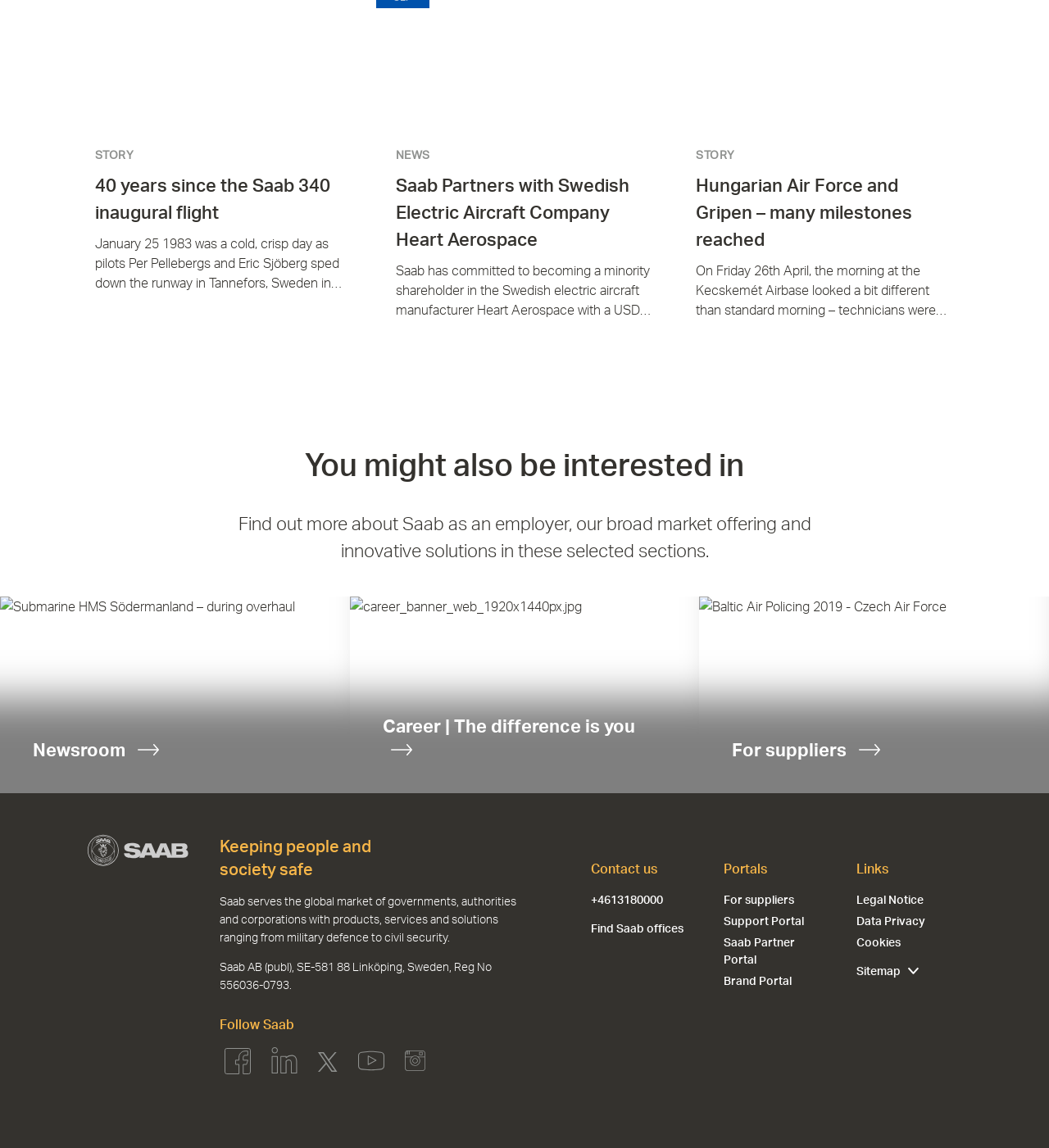What is the name of the airbase mentioned in the webpage?
Look at the image and answer the question with a single word or phrase.

Kecskemét Airbase